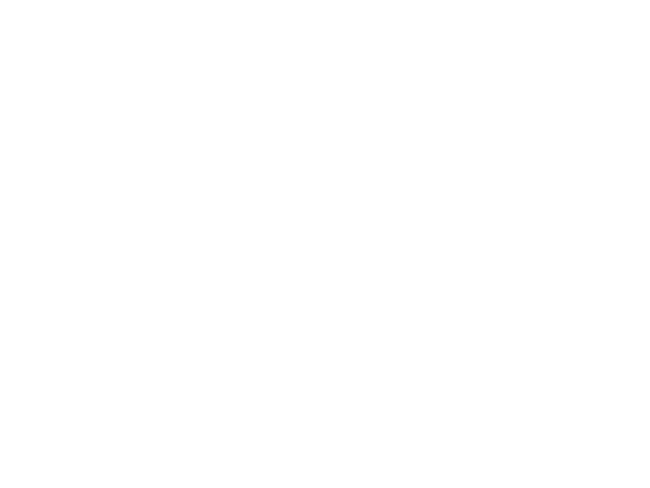What type of materials can the machine work with?
Identify the answer in the screenshot and reply with a single word or phrase.

PE-coated and laminated paper